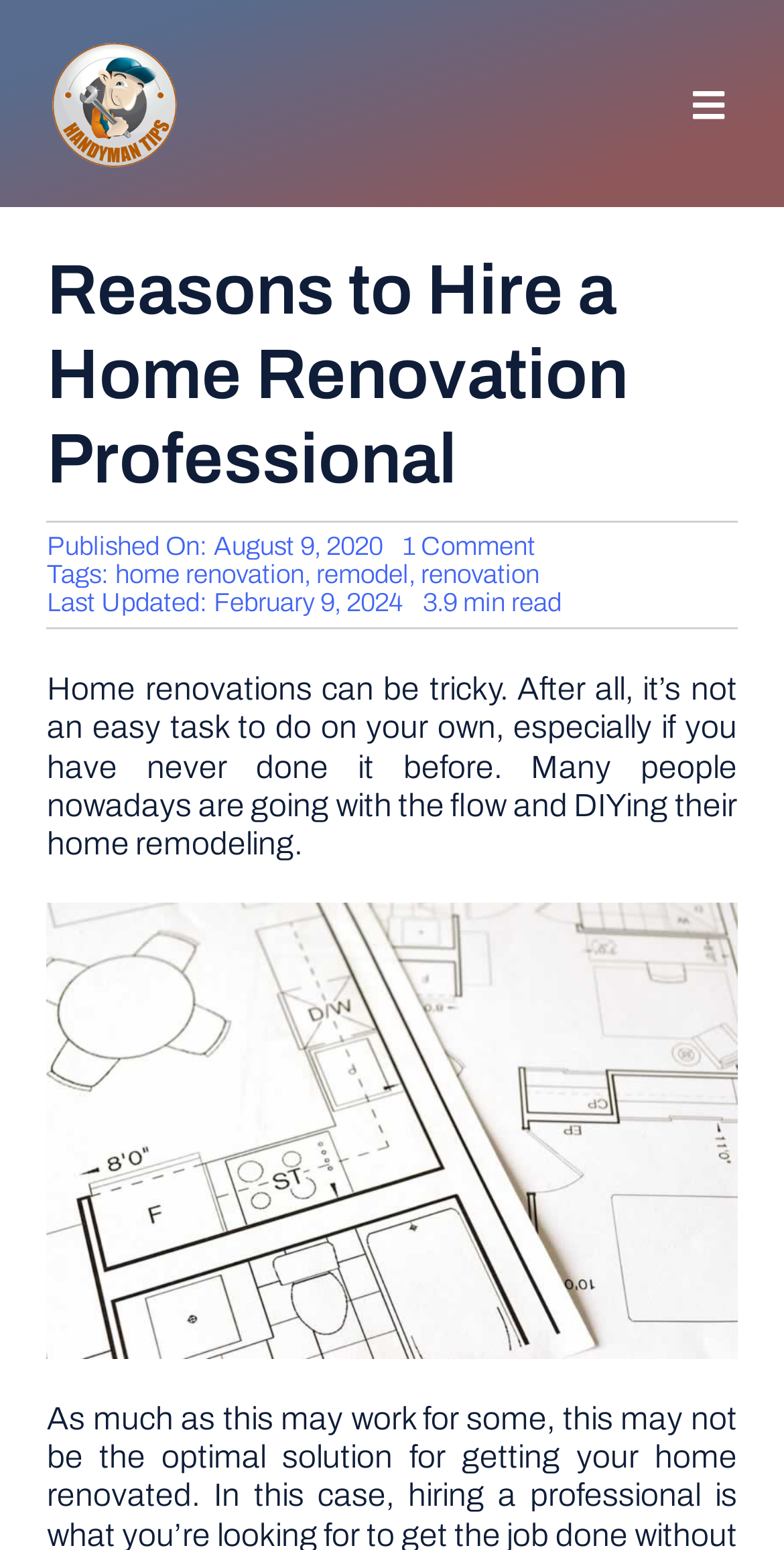Provide your answer to the question using just one word or phrase: How many comments are there on this article?

1